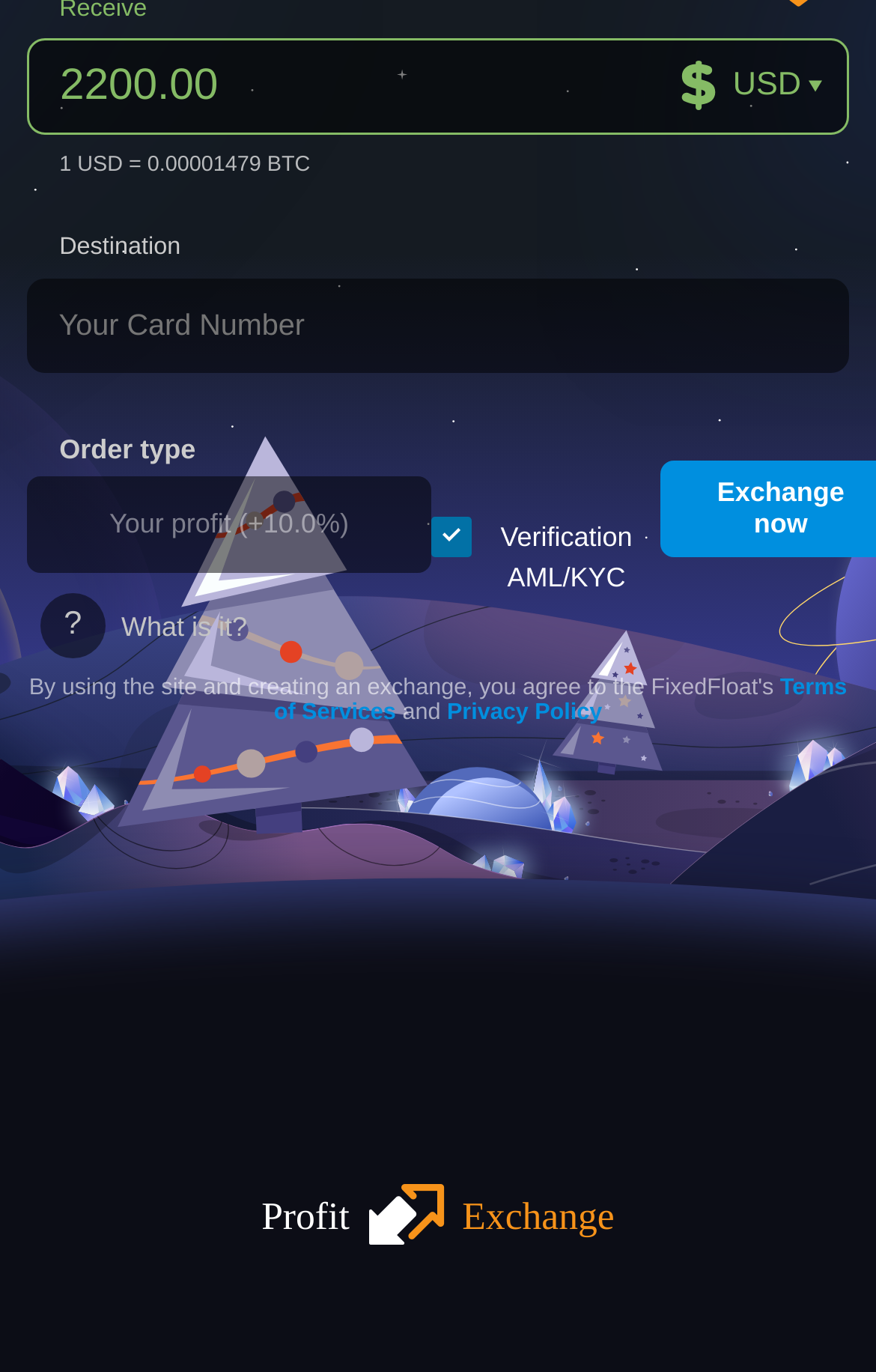Using the provided element description: "Privacy Policy", determine the bounding box coordinates of the corresponding UI element in the screenshot.

[0.51, 0.511, 0.687, 0.529]